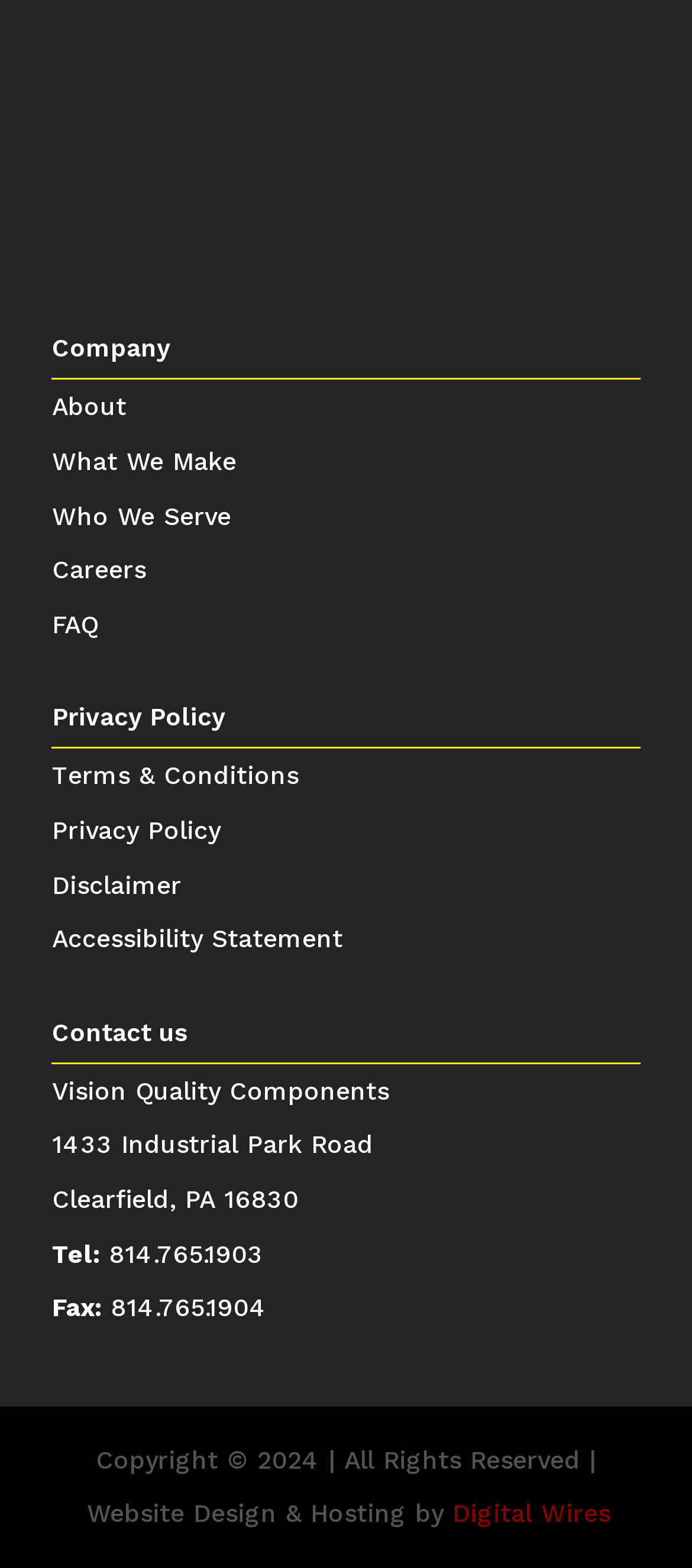What is the address of the company?
Answer the question based on the image using a single word or a brief phrase.

1433 Industrial Park Road, Clearfield, PA 16830